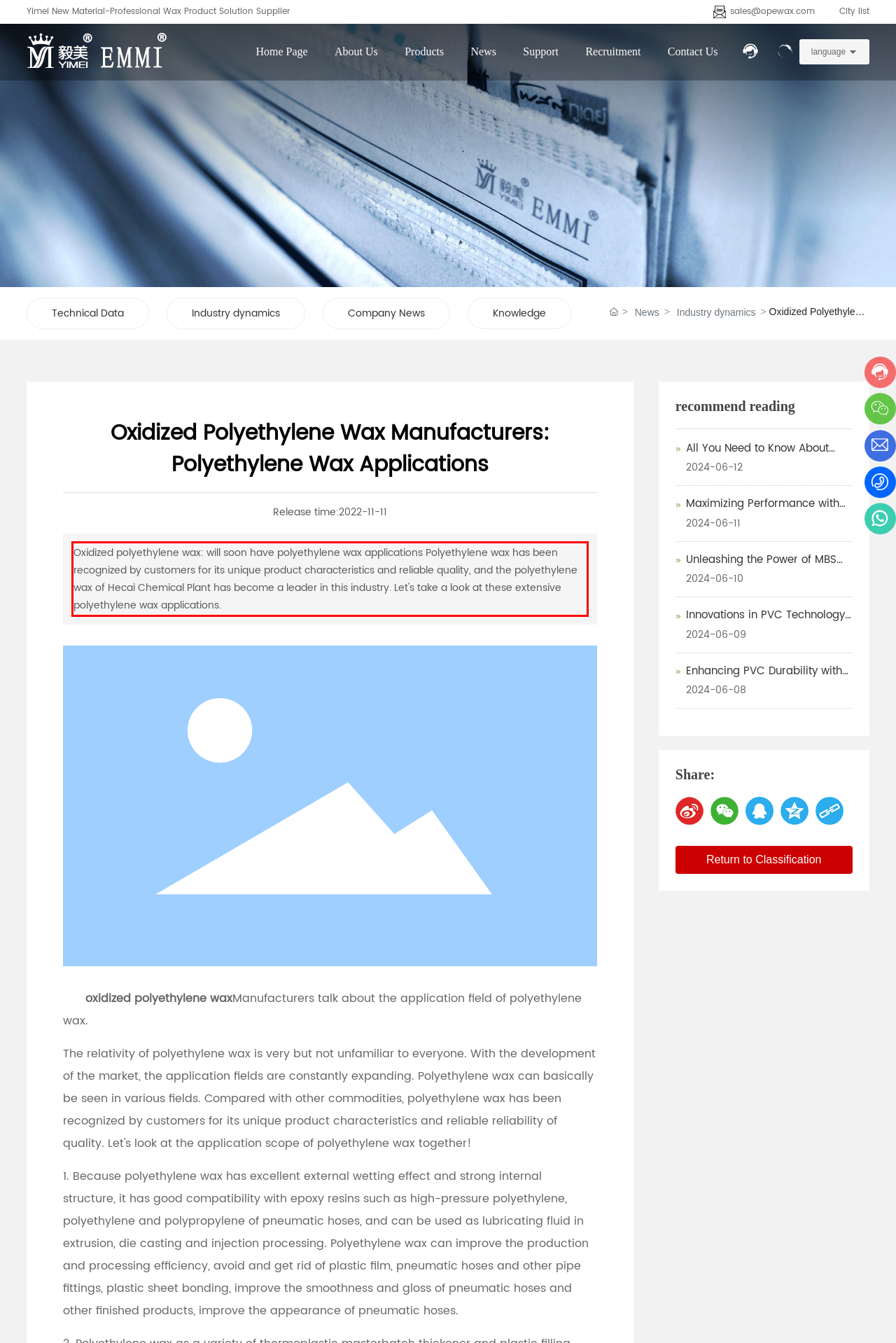Identify the text inside the red bounding box in the provided webpage screenshot and transcribe it.

Oxidized polyethylene wax: will soon have polyethylene wax applications Polyethylene wax has been recognized by customers for its unique product characteristics and reliable quality, and the polyethylene wax of Hecai Chemical Plant has become a leader in this industry. Let's take a look at these extensive polyethylene wax applications.